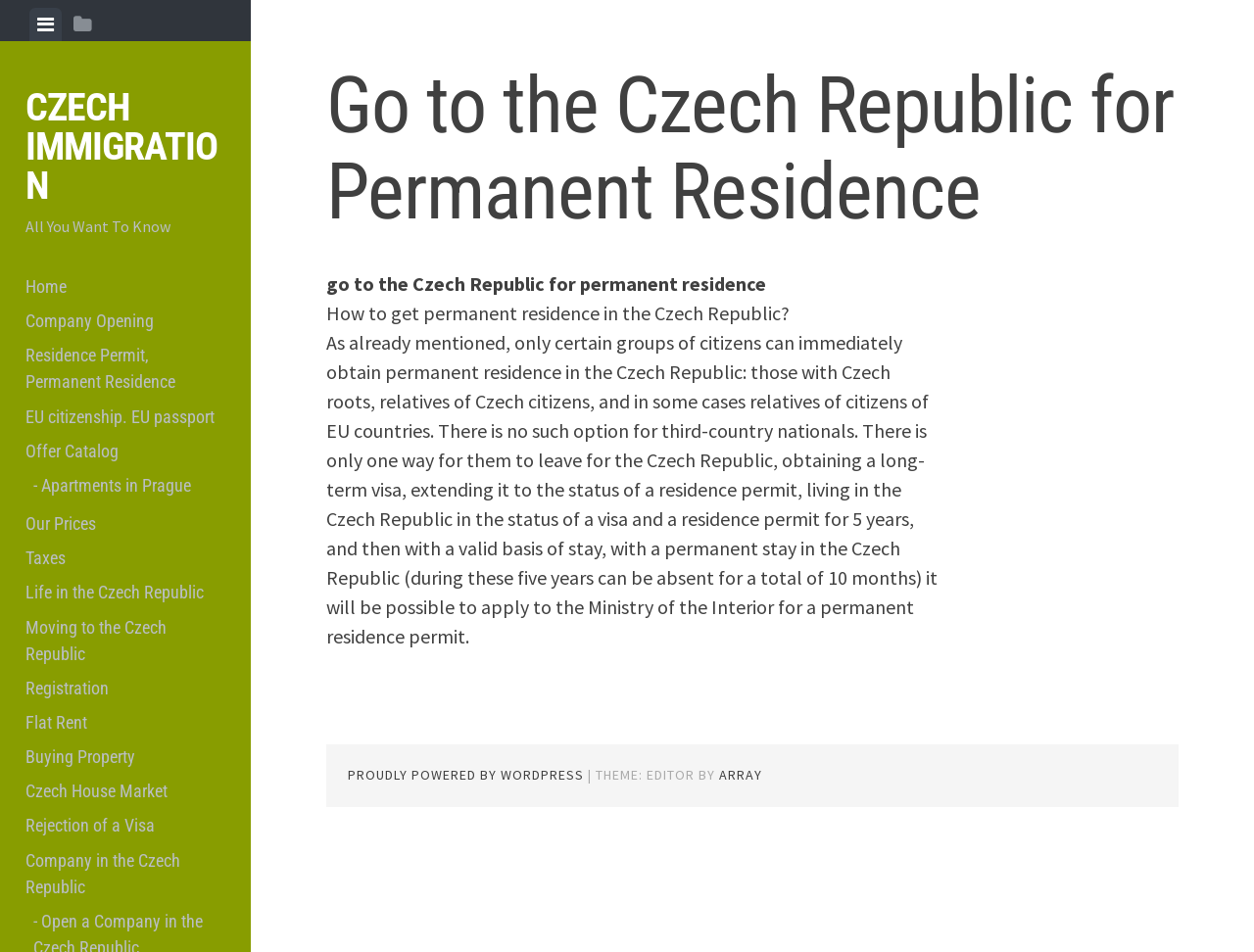What is the name of the theme used by this website?
Examine the image and provide an in-depth answer to the question.

At the bottom of the webpage, I can see the text 'THEME: EDITOR BY ARRAY', which indicates the name of the theme used by this website.